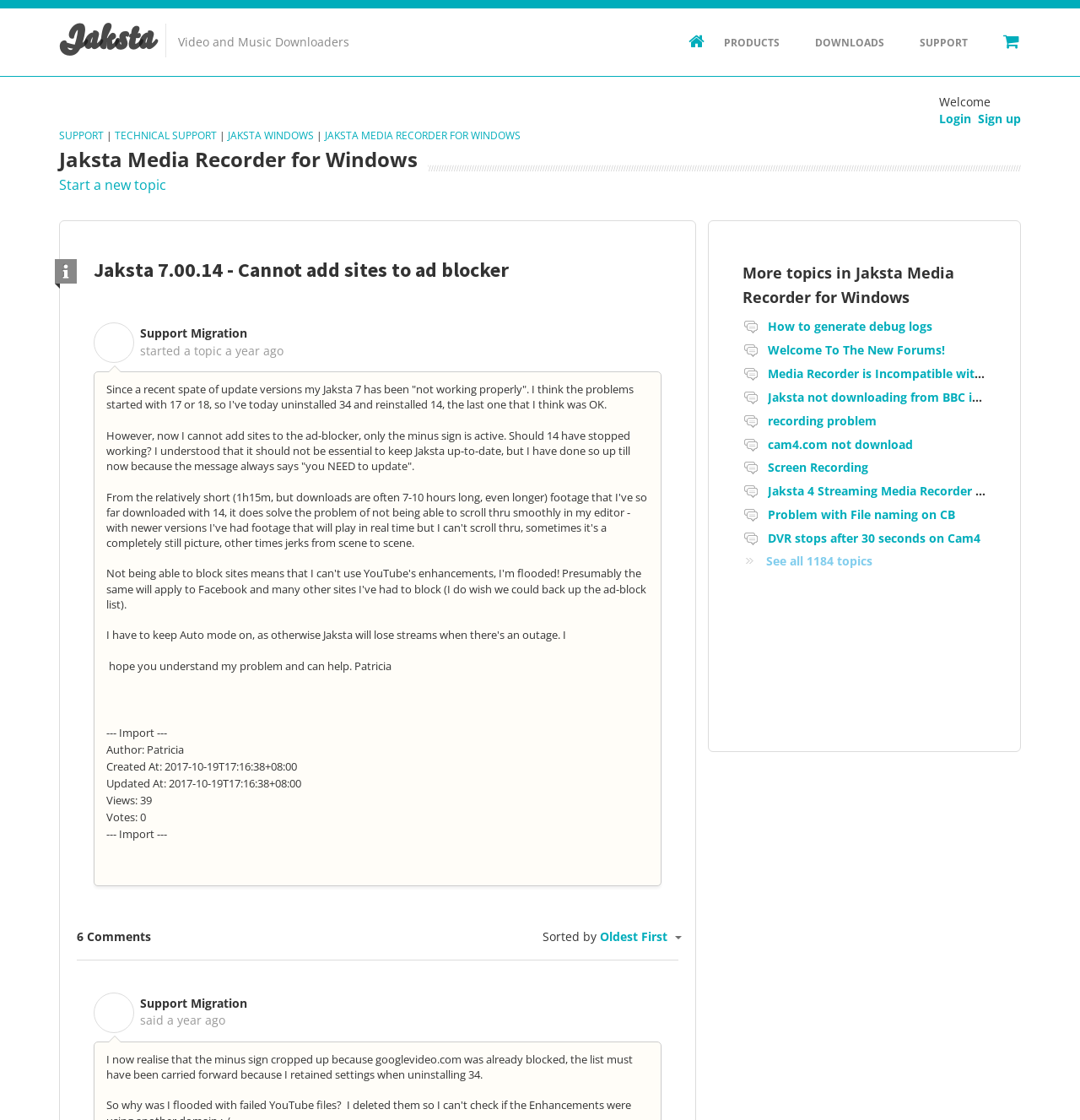Generate an in-depth caption that captures all aspects of the webpage.

This webpage appears to be a support forum for Jaksta, a video and music downloader. At the top of the page, there is a navigation menu with links to "Products", "Downloads", "Support", and other sections. Below the navigation menu, there is a heading that reads "Jaksta Media Recorder for Windows" and a subheading that says "Start a new topic".

The main content of the page is a discussion thread about an issue with Jaksta 7.00.14, where the user is unable to add sites to the ad blocker. The user explains that they uninstalled version 34 and reinstalled version 14, but the problem persists. The user also mentions that they think the problems started with version 17 or 18.

Below the initial post, there are several responses from other users, including one that says "I now realise that the minus sign cropped up because googlevideo.com was already blocked, the list must have been carried forward because I retained settings when uninstalling 34."

On the right side of the page, there is a list of related topics, including "How to generate debug logs", "Welcome To The New Forums!", and "Media Recorder is Incompatible with Firefox Portable". There are also links to other support topics, such as "Jaksta not downloading from BBC iPlayer" and "Screen Recording".

At the bottom of the page, there is a link to "See all 1184 topics", suggesting that there are many more support topics available on the forum.